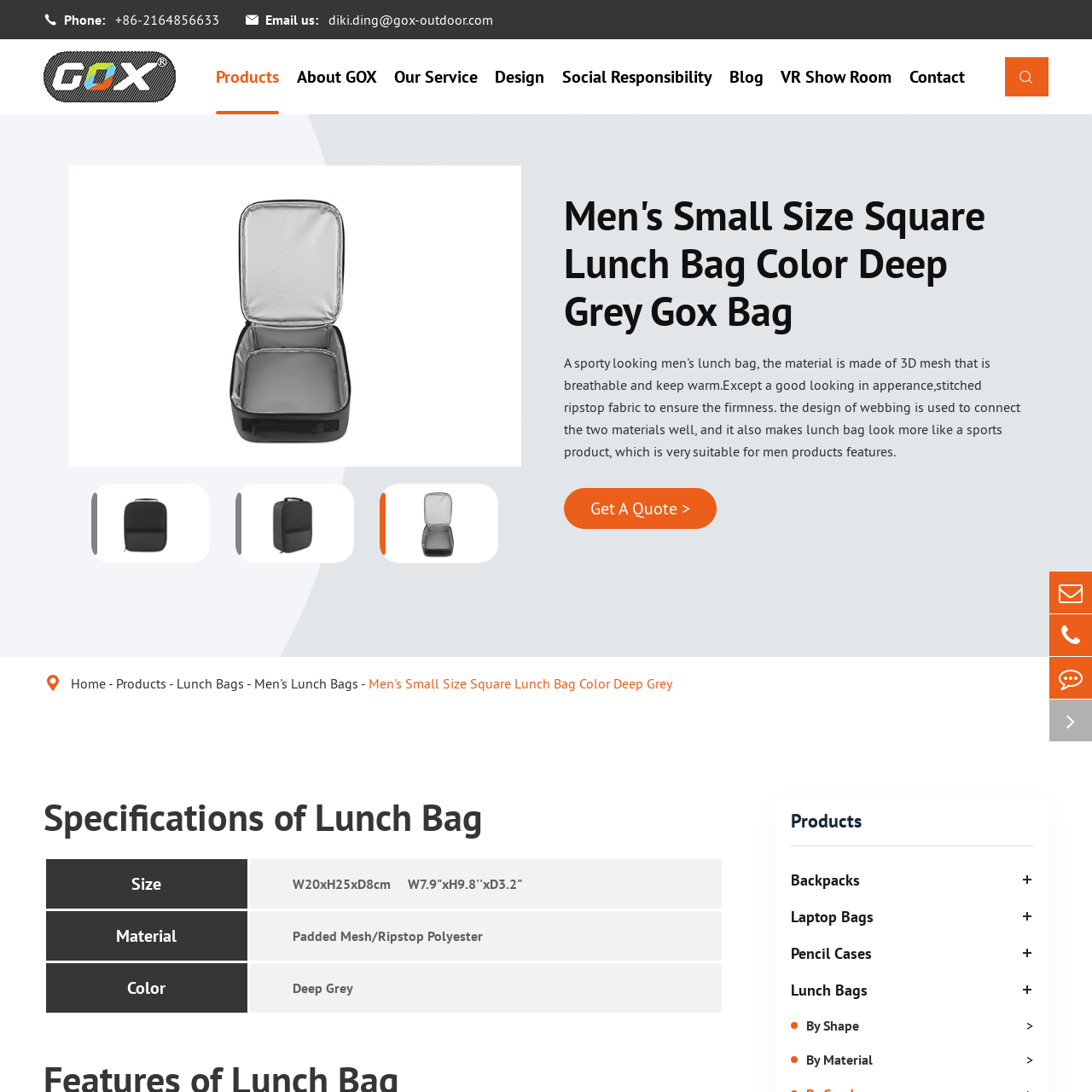What is the primary color of the lunch bag?
Check the image inside the red boundary and answer the question using a single word or brief phrase.

Deep grey